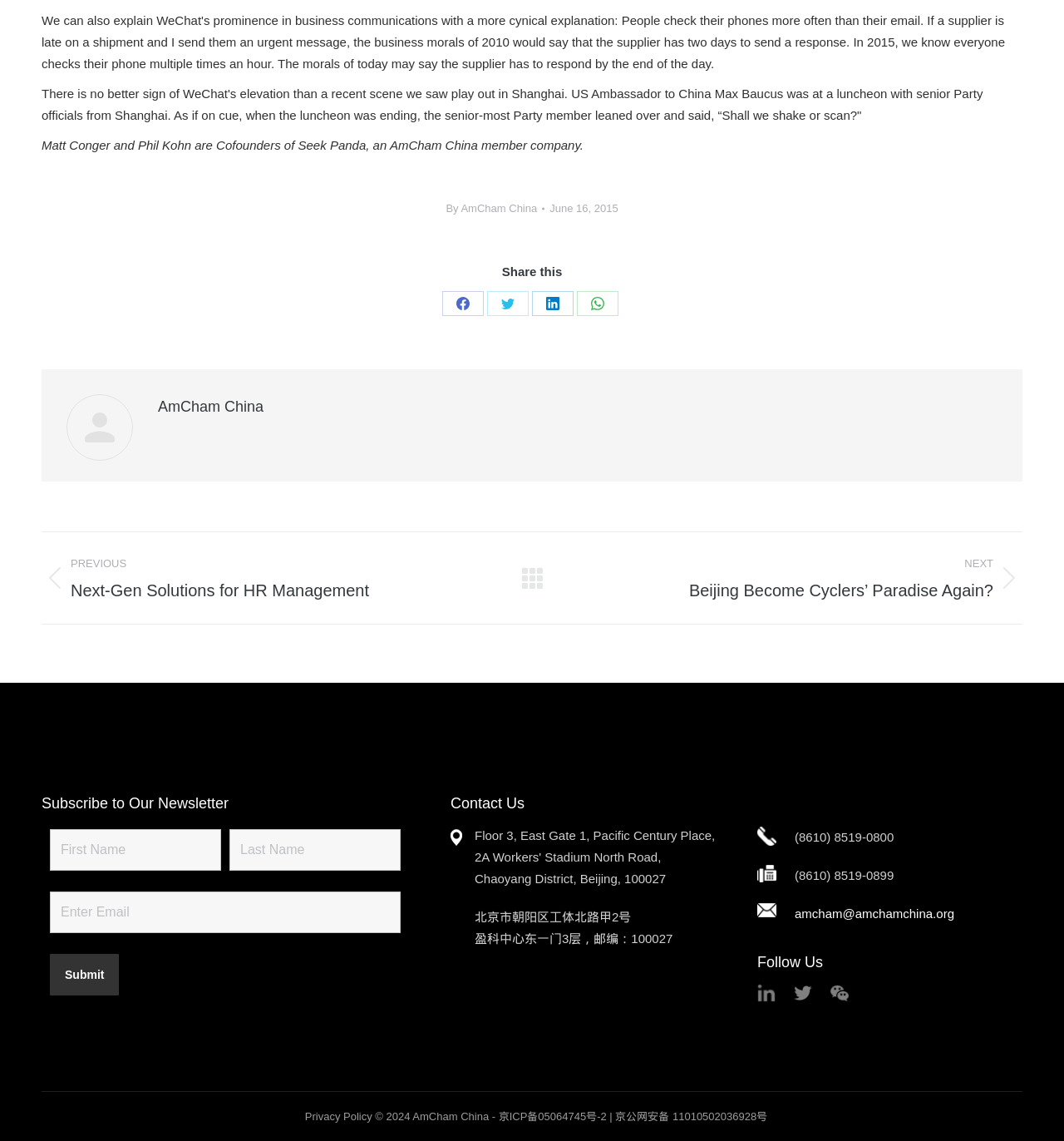Identify the bounding box coordinates of the specific part of the webpage to click to complete this instruction: "Click on the 'amcham@amchamchina.org' email link".

[0.747, 0.795, 0.897, 0.807]